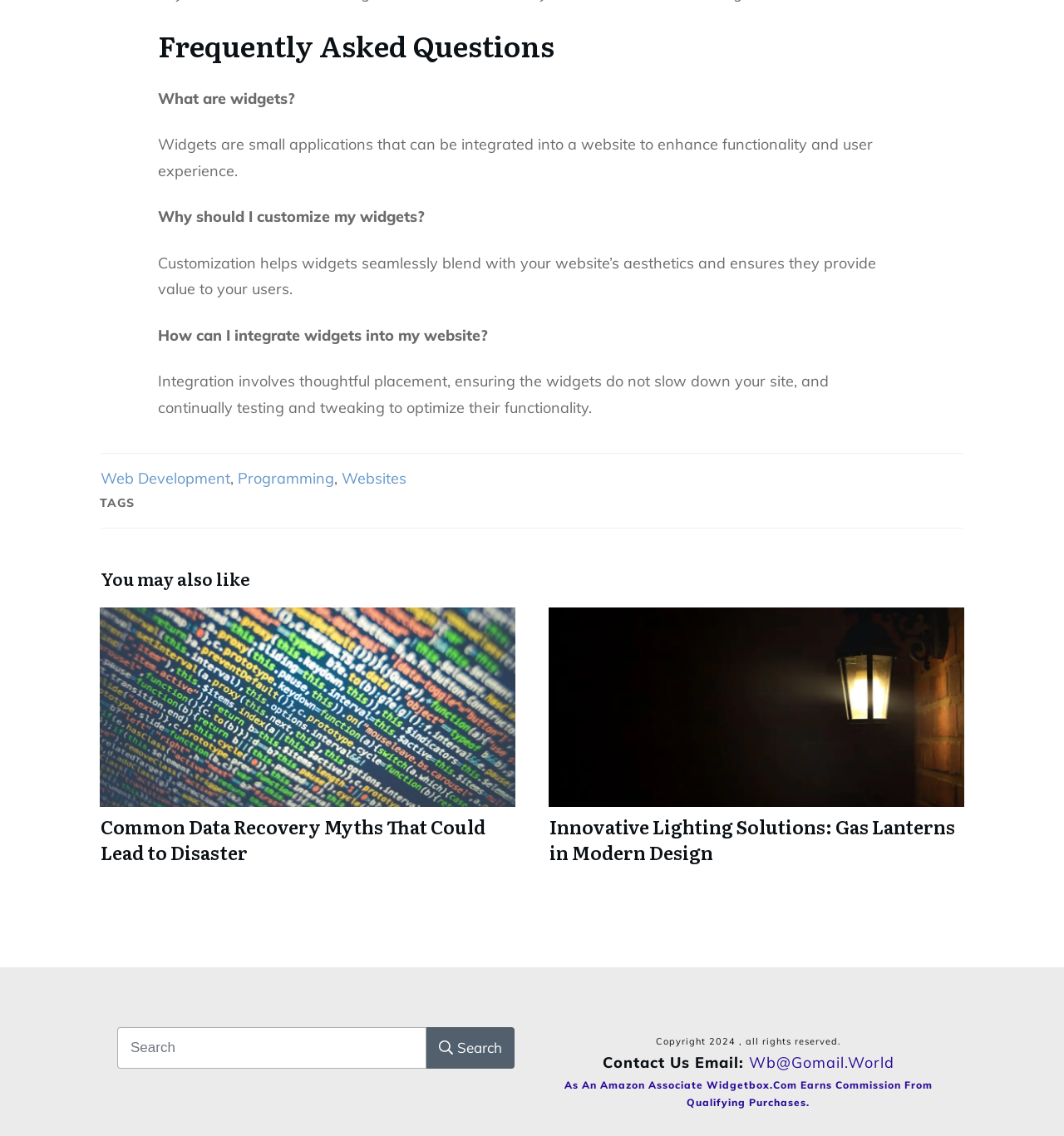Find the coordinates for the bounding box of the element with this description: "Websites".

[0.321, 0.413, 0.382, 0.43]